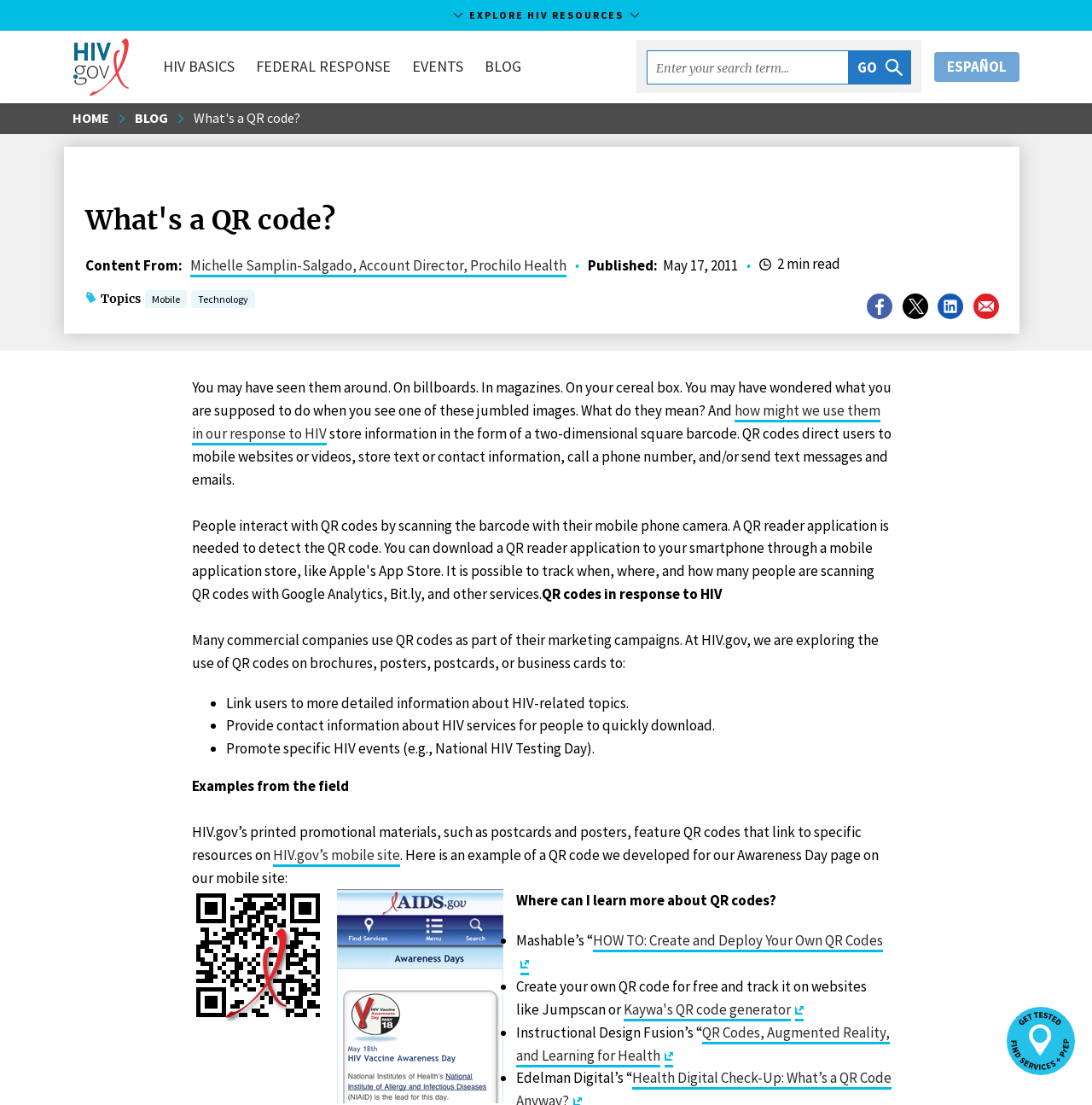Analyze the image and provide a detailed answer to the question: What is the purpose of QR codes in HIV response?

According to the webpage, QR codes are used to link users to more detailed information about HIV-related topics, provide contact information about HIV services, and promote specific HIV events.